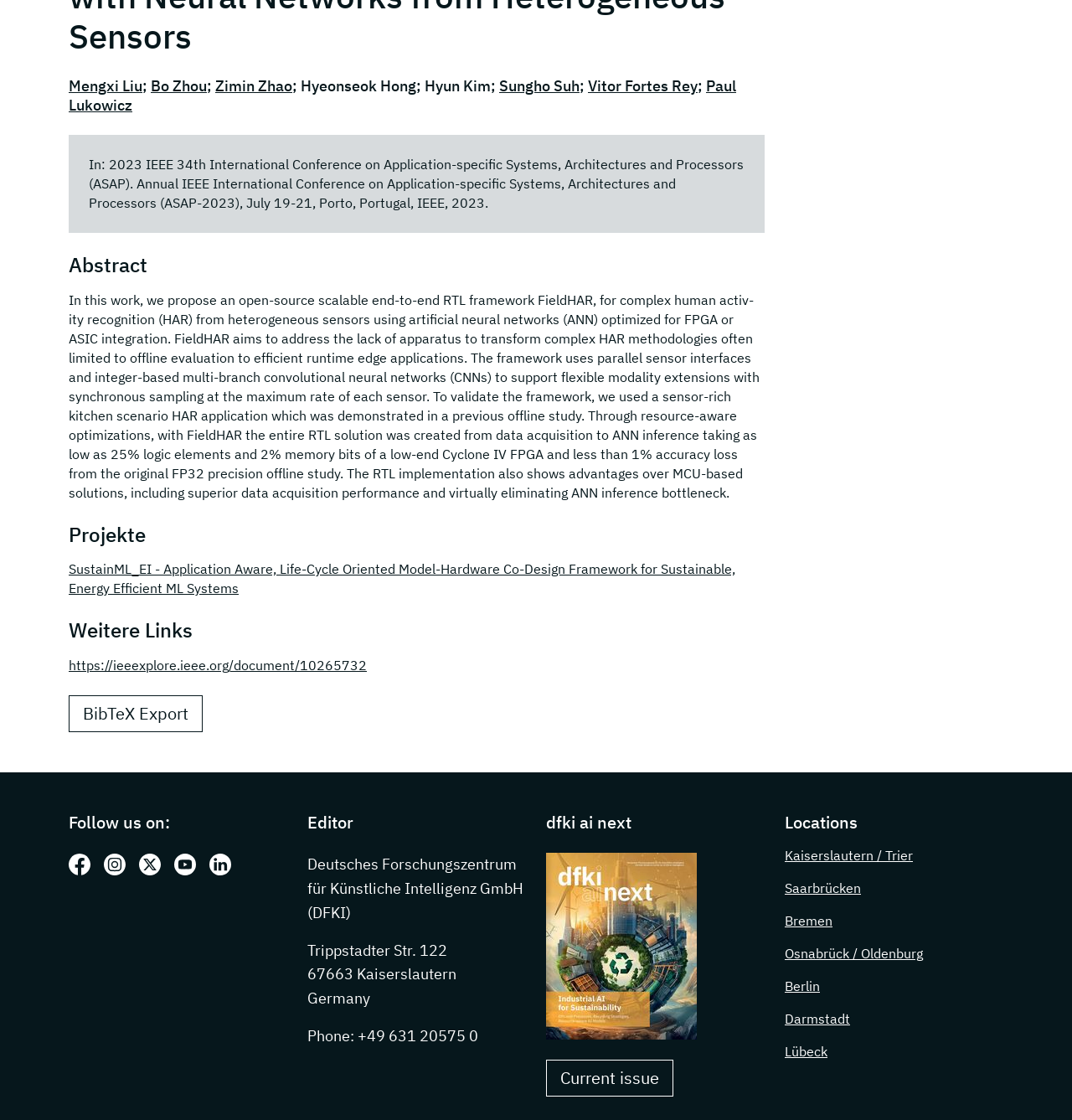Identify the bounding box coordinates for the UI element that matches this description: "Vitor Fortes Rey".

[0.548, 0.068, 0.651, 0.085]